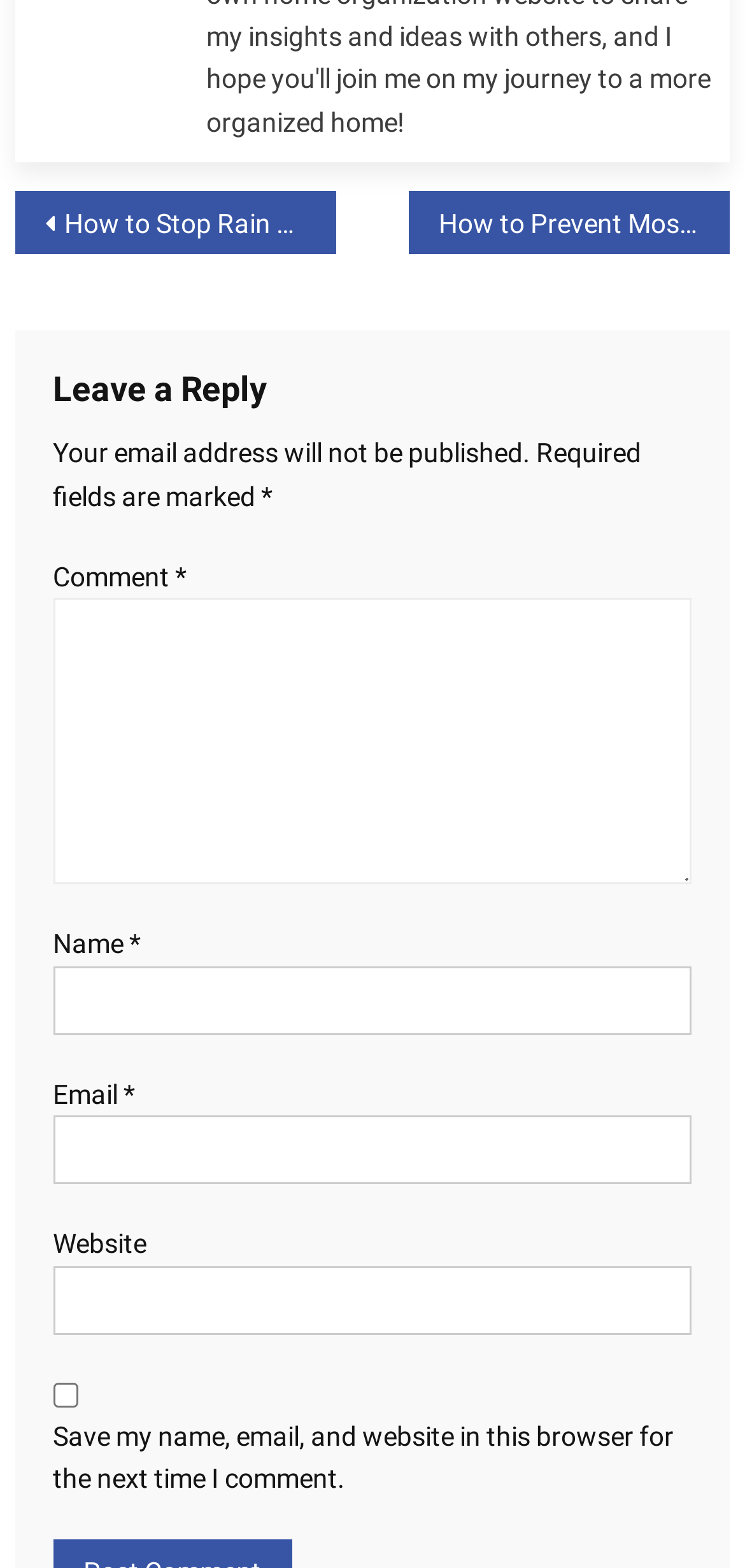What is the warning message below the 'Email' field?
Relying on the image, give a concise answer in one word or a brief phrase.

Email address will not be published